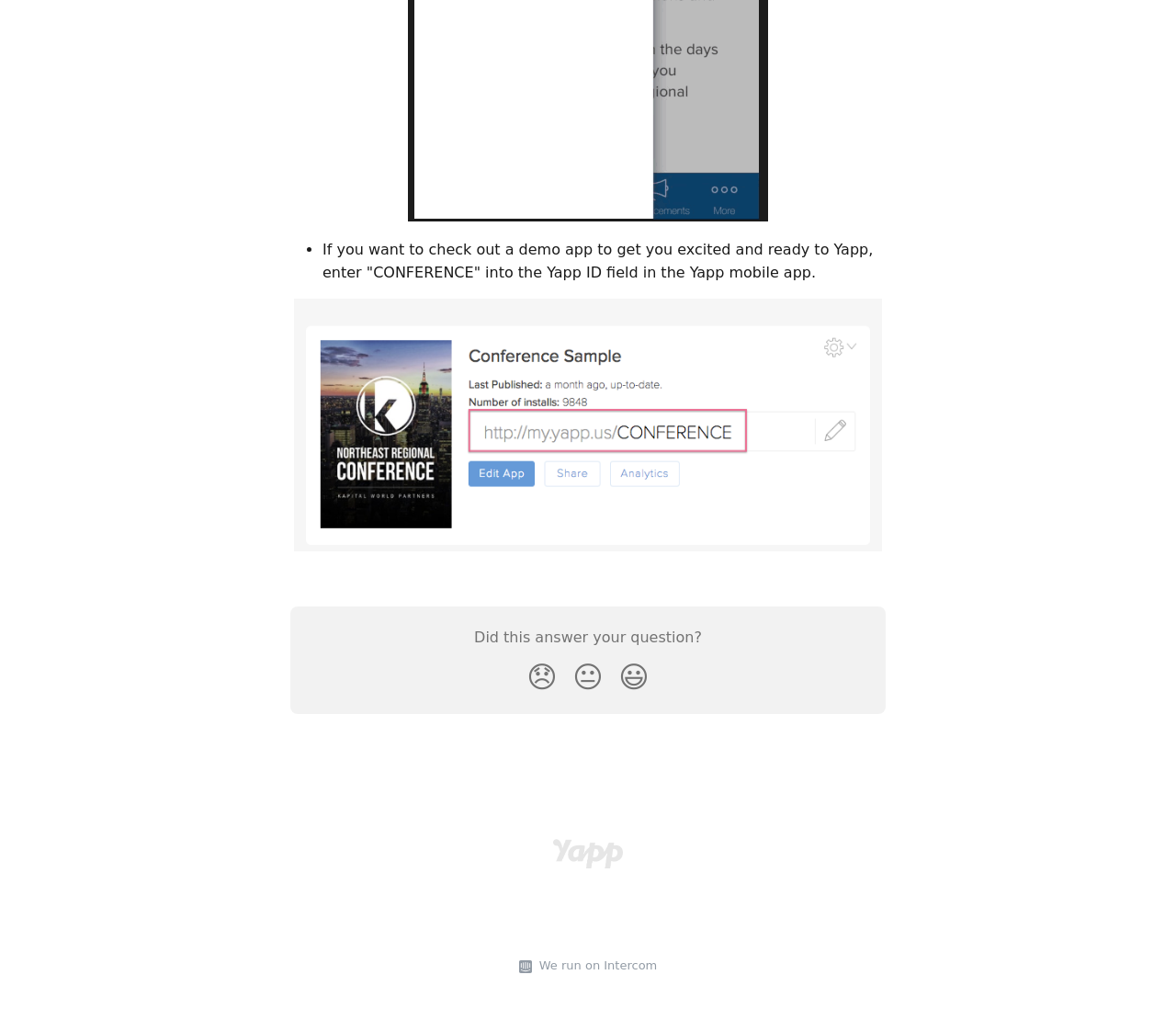Identify the bounding box for the element characterized by the following description: "😞".

[0.441, 0.64, 0.48, 0.69]